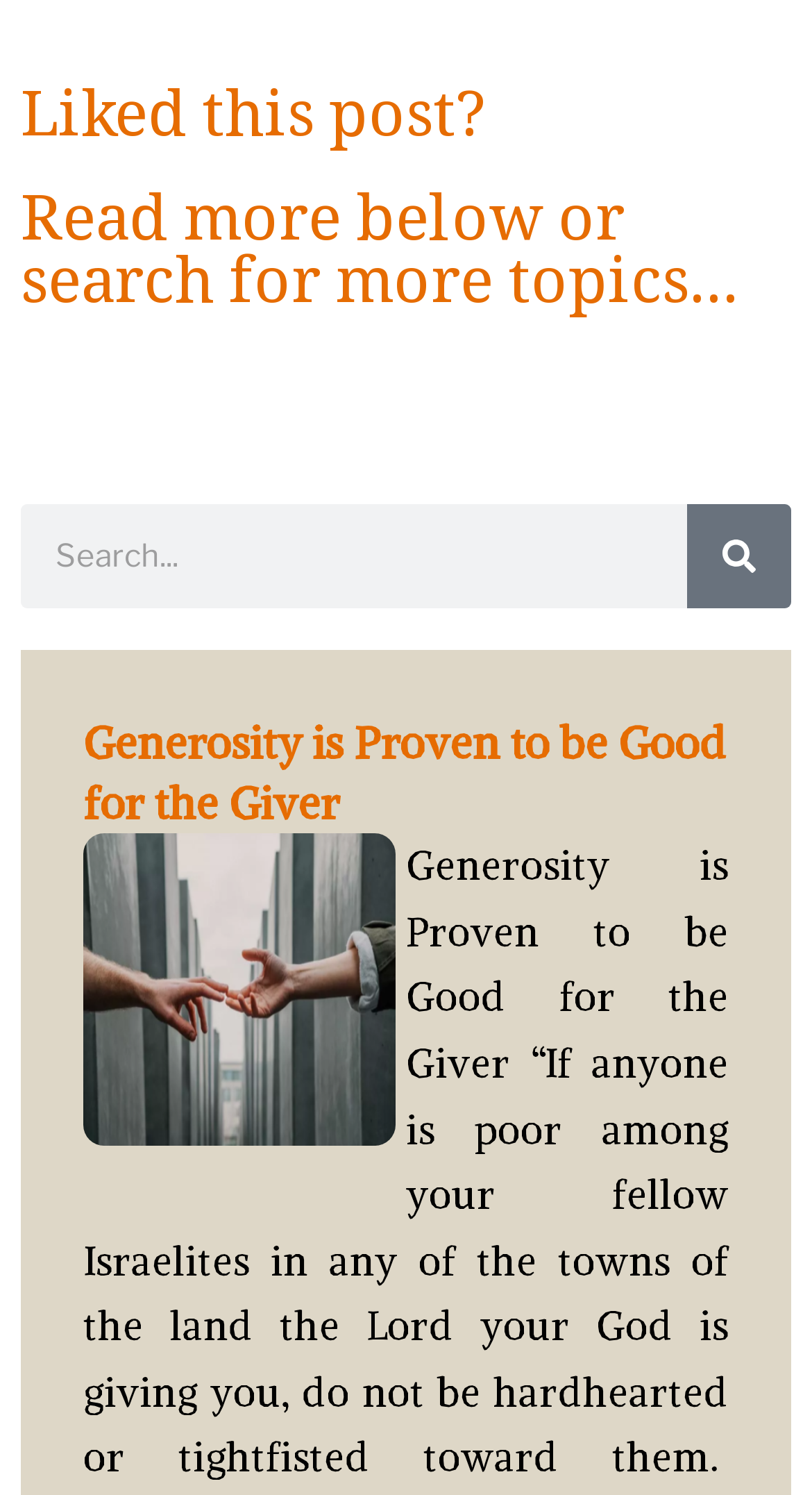Provide a brief response to the question below using a single word or phrase: 
What is the text of the heading above the search box?

Read more below or search for more topics...